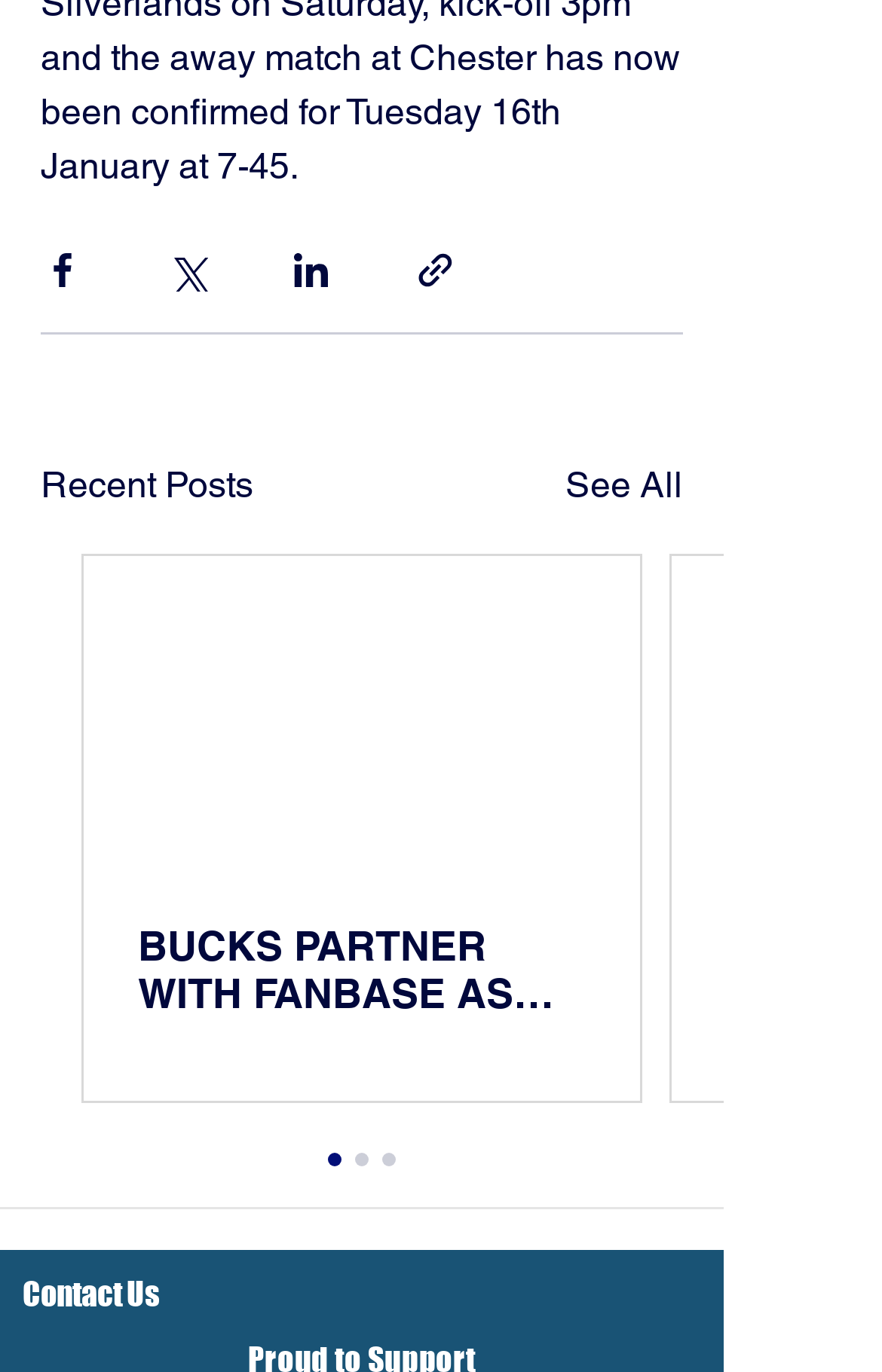Please find the bounding box coordinates of the element that must be clicked to perform the given instruction: "View post about Bucks partner with Fanbase". The coordinates should be four float numbers from 0 to 1, i.e., [left, top, right, bottom].

[0.156, 0.673, 0.664, 0.742]